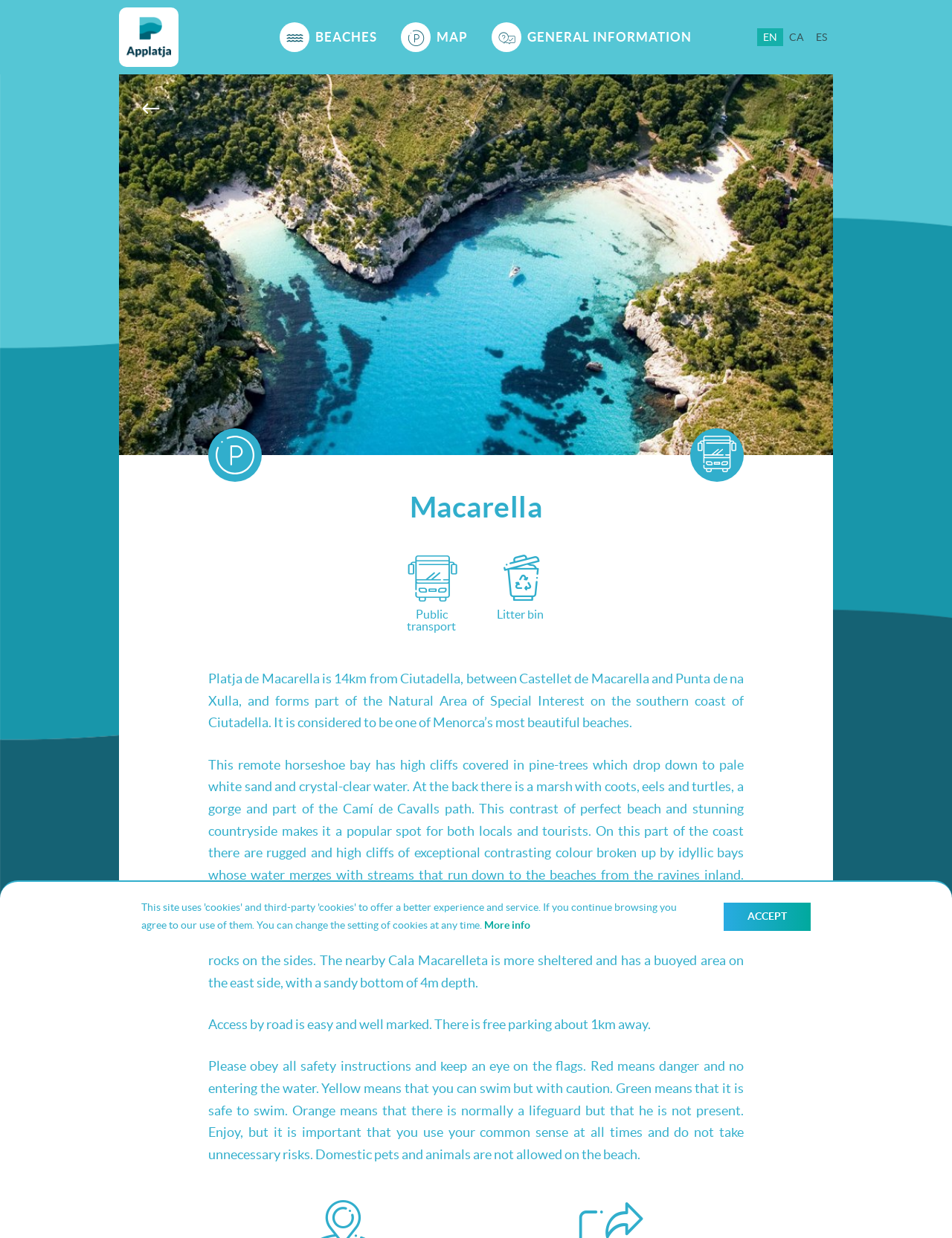Find the bounding box coordinates for the area you need to click to carry out the instruction: "Go to ApPlatja". The coordinates should be four float numbers between 0 and 1, indicated as [left, top, right, bottom].

[0.125, 0.005, 0.188, 0.017]